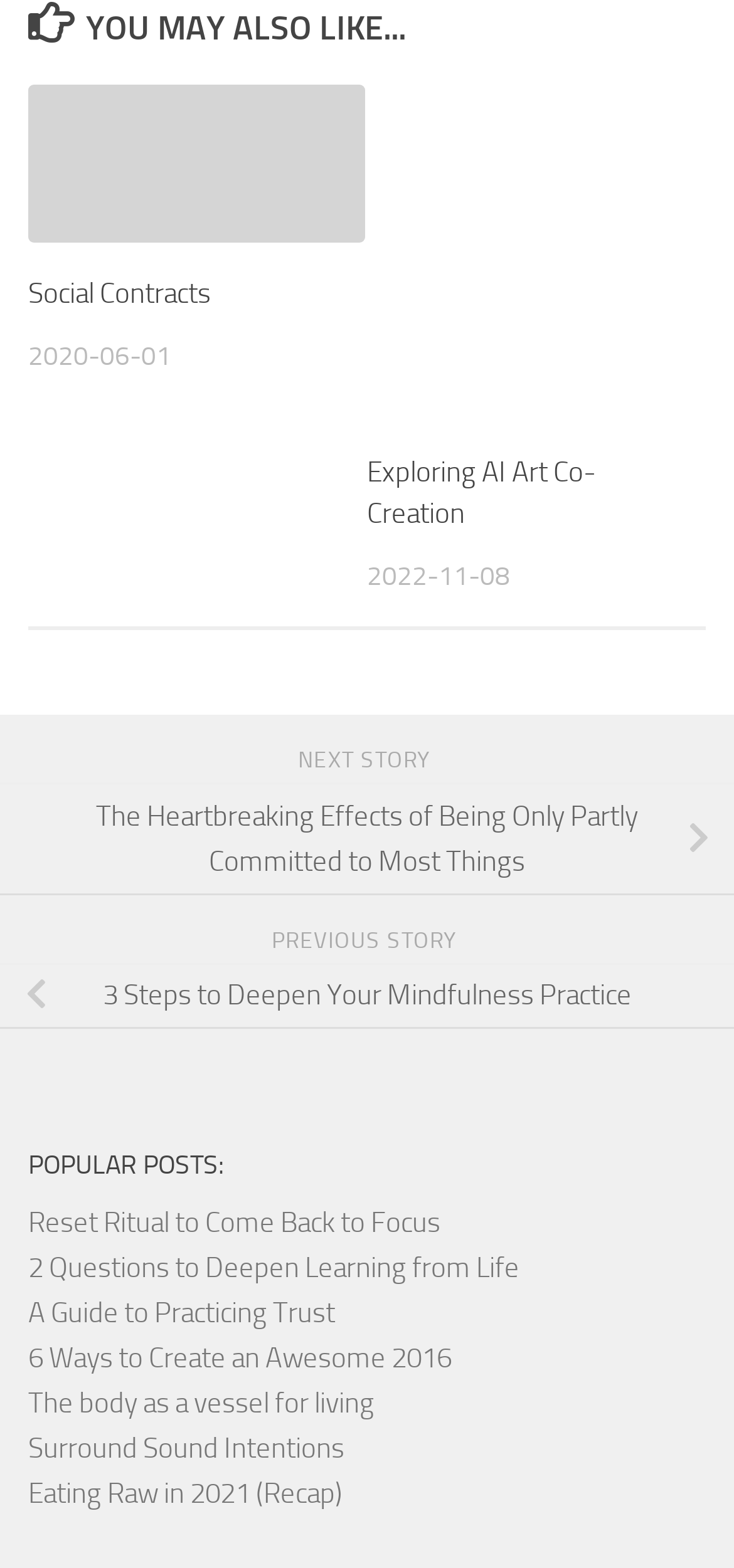Using the provided element description: "Social Contracts", determine the bounding box coordinates of the corresponding UI element in the screenshot.

[0.038, 0.176, 0.287, 0.198]